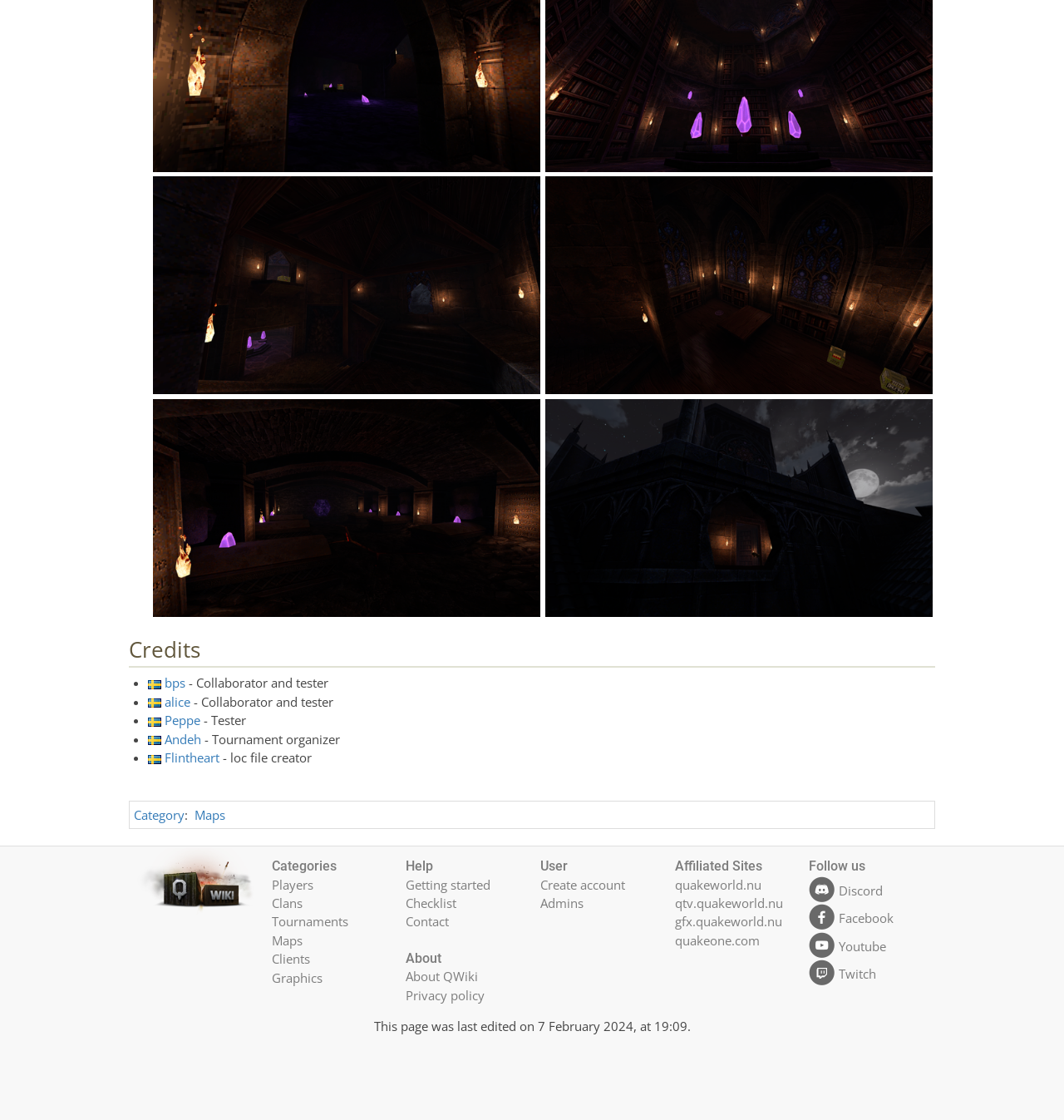Using the information in the image, give a comprehensive answer to the question: 
What is the last edited date of the current webpage?

The static text at the bottom of the webpage states 'This page was last edited on 7 February 2024, at 19:09.', which provides the last edited date of the webpage.